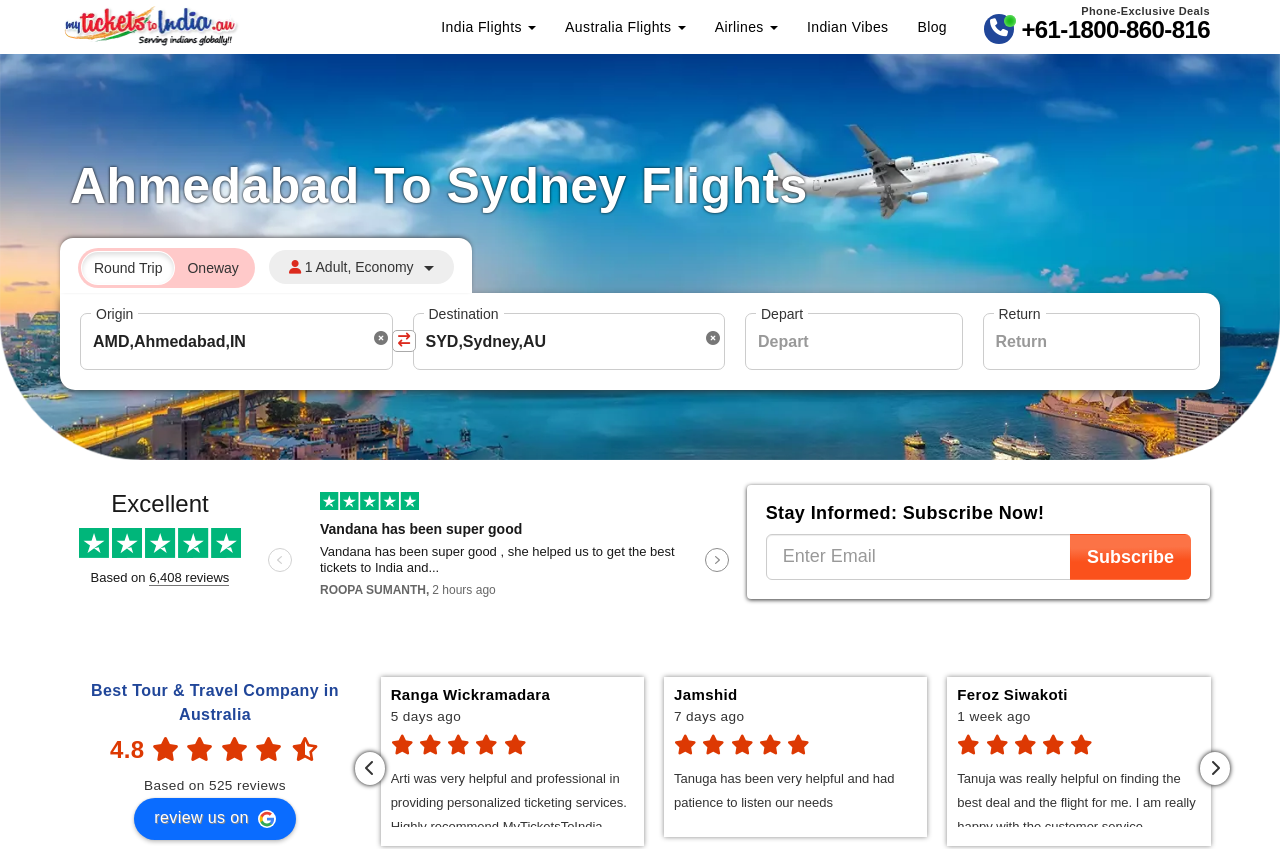Determine the bounding box coordinates of the clickable region to execute the instruction: "Click the 'Logo' link". The coordinates should be four float numbers between 0 and 1, denoted as [left, top, right, bottom].

[0.047, 0.0, 0.188, 0.059]